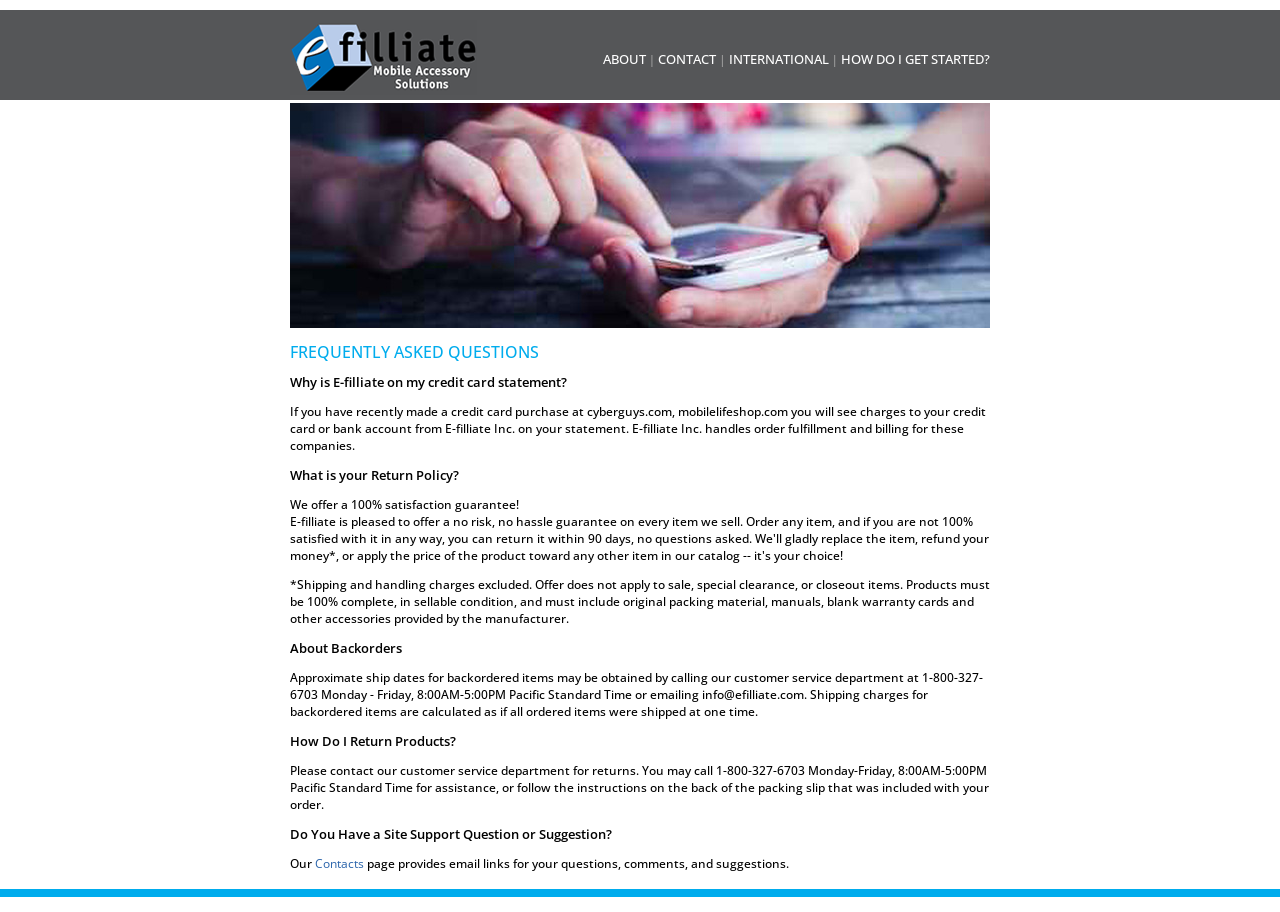Please find the bounding box coordinates in the format (top-left x, top-left y, bottom-right x, bottom-right y) for the given element description. Ensure the coordinates are floating point numbers between 0 and 1. Description: INTERNATIONAL

[0.569, 0.055, 0.647, 0.074]